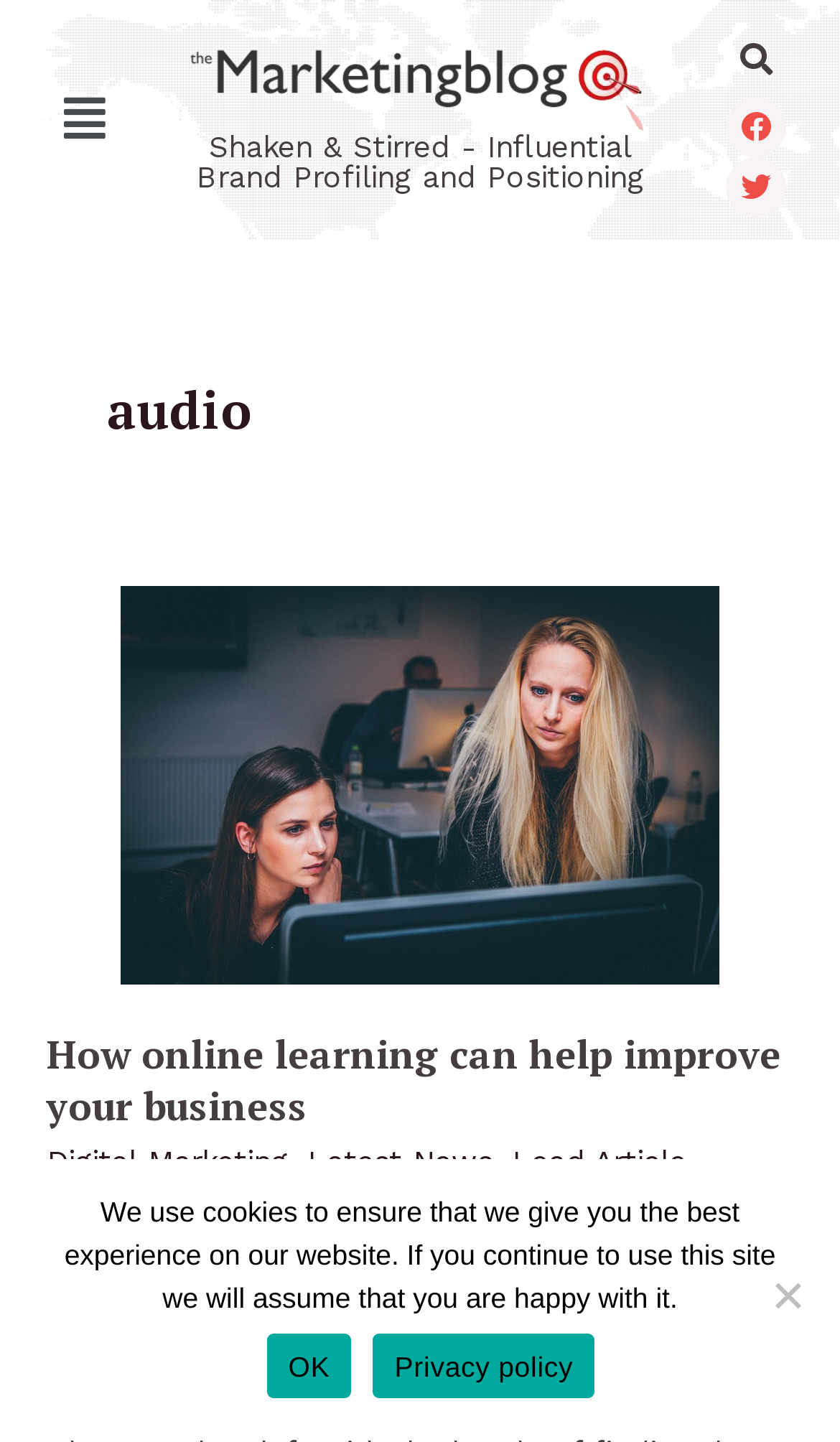Provide the bounding box coordinates for the UI element described in this sentence: "OK". The coordinates should be four float values between 0 and 1, i.e., [left, top, right, bottom].

[0.318, 0.925, 0.418, 0.97]